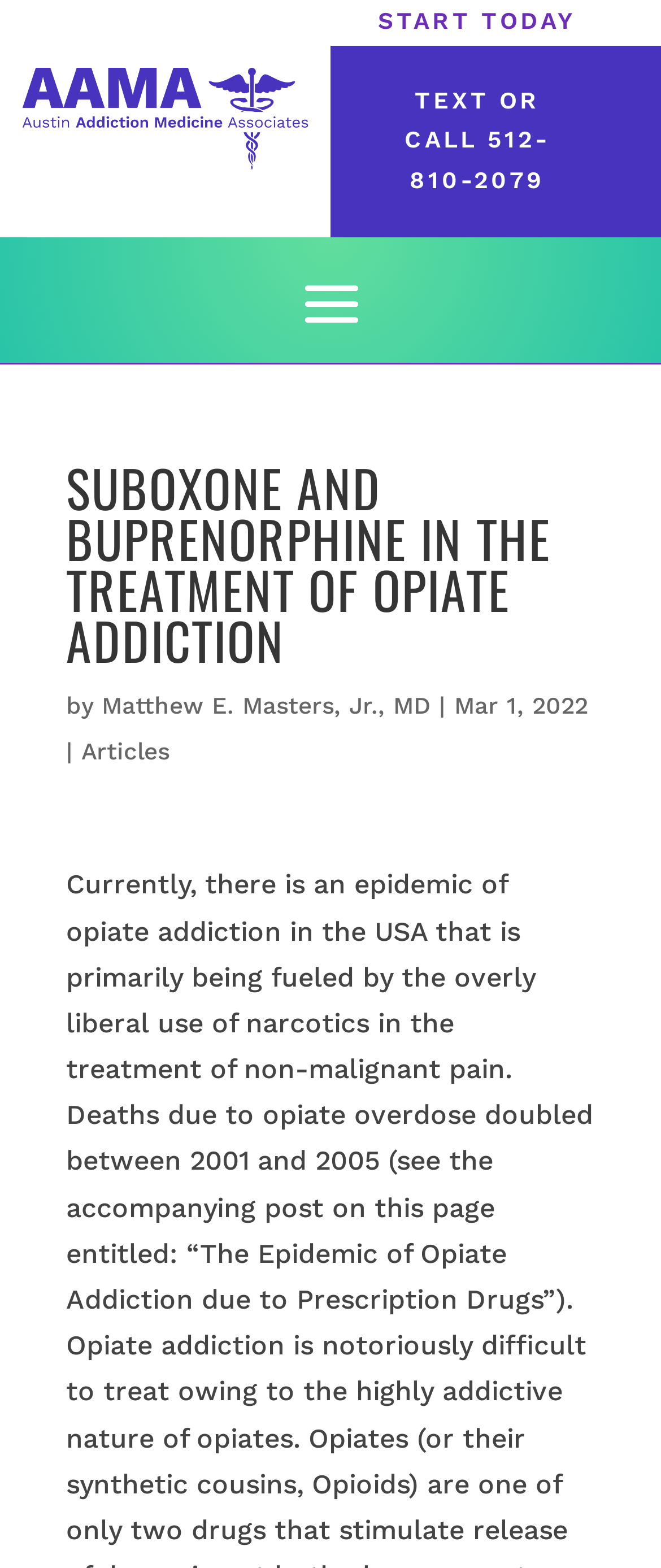Describe in detail what you see on the webpage.

The webpage is about Austin Addiction Medicine Associates, specifically focusing on Suboxone and Buprenorphine in the treatment of opiate addiction. At the top left corner, there is a logo of AAMA, which is an image linked to the website. 

On the top right side, there are two prominent calls-to-action: "START TODAY" and "TEXT OR CALL 512-810-2079", which are likely buttons or links to encourage visitors to take action.

Below these calls-to-action, there is a heading that summarizes the main topic of the webpage: "SUBOXONE AND BUPRENORPHINE IN THE TREATMENT OF OPIATE ADDICTION". This heading is followed by a brief description, including the author's name, "Matthew E. Masters, Jr., MD", and the date "Mar 1, 2022". 

On the left side, there is a link to "Articles", which might lead to a collection of related articles or blog posts. Overall, the webpage appears to be a professional medical website, providing information and resources related to opiate addiction treatment.